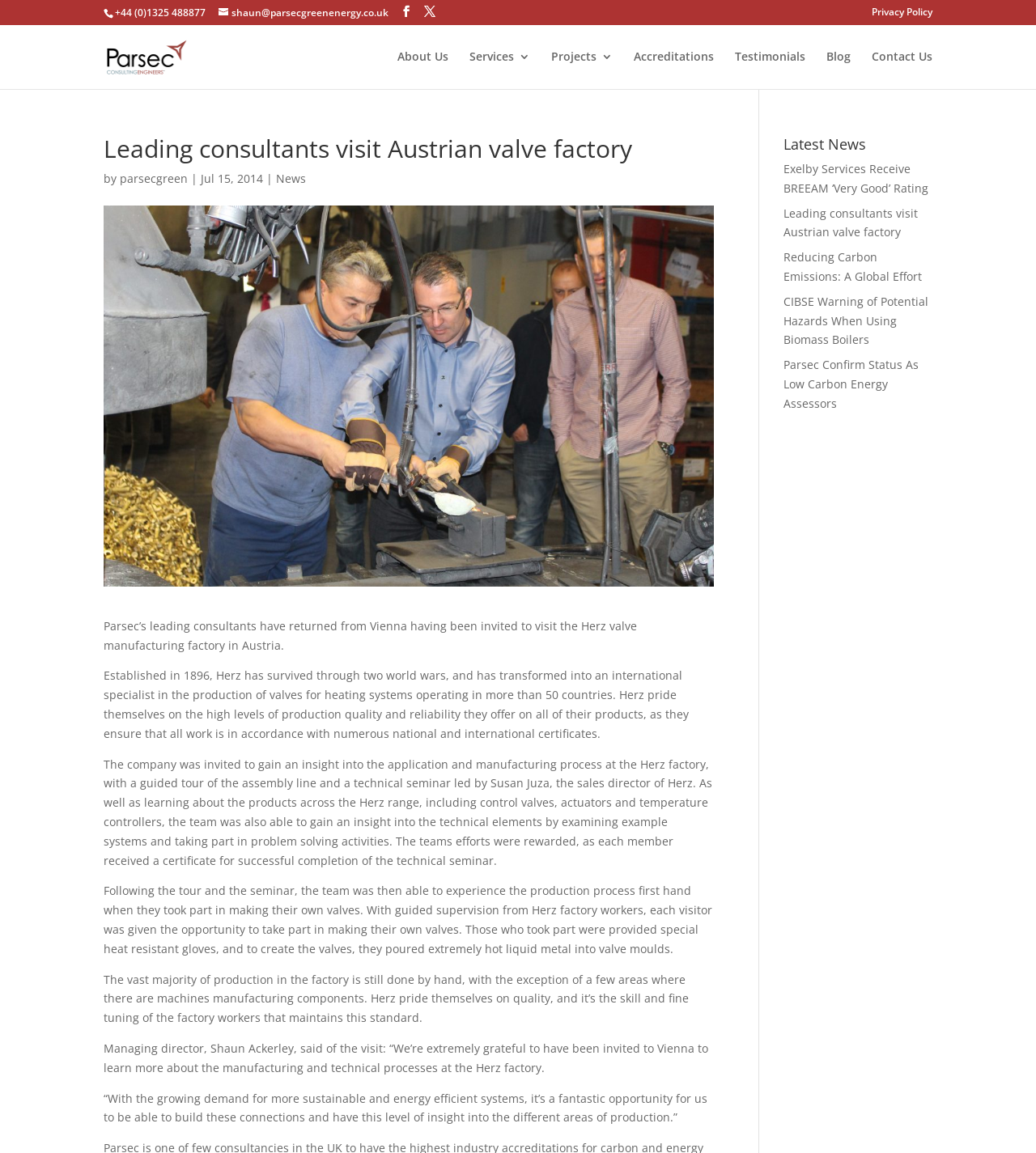How many countries does Herz operate in?
Provide a comprehensive and detailed answer to the question.

The information about Herz's international presence can be found in the article text, where it is stated that Herz operates in more than 50 countries.